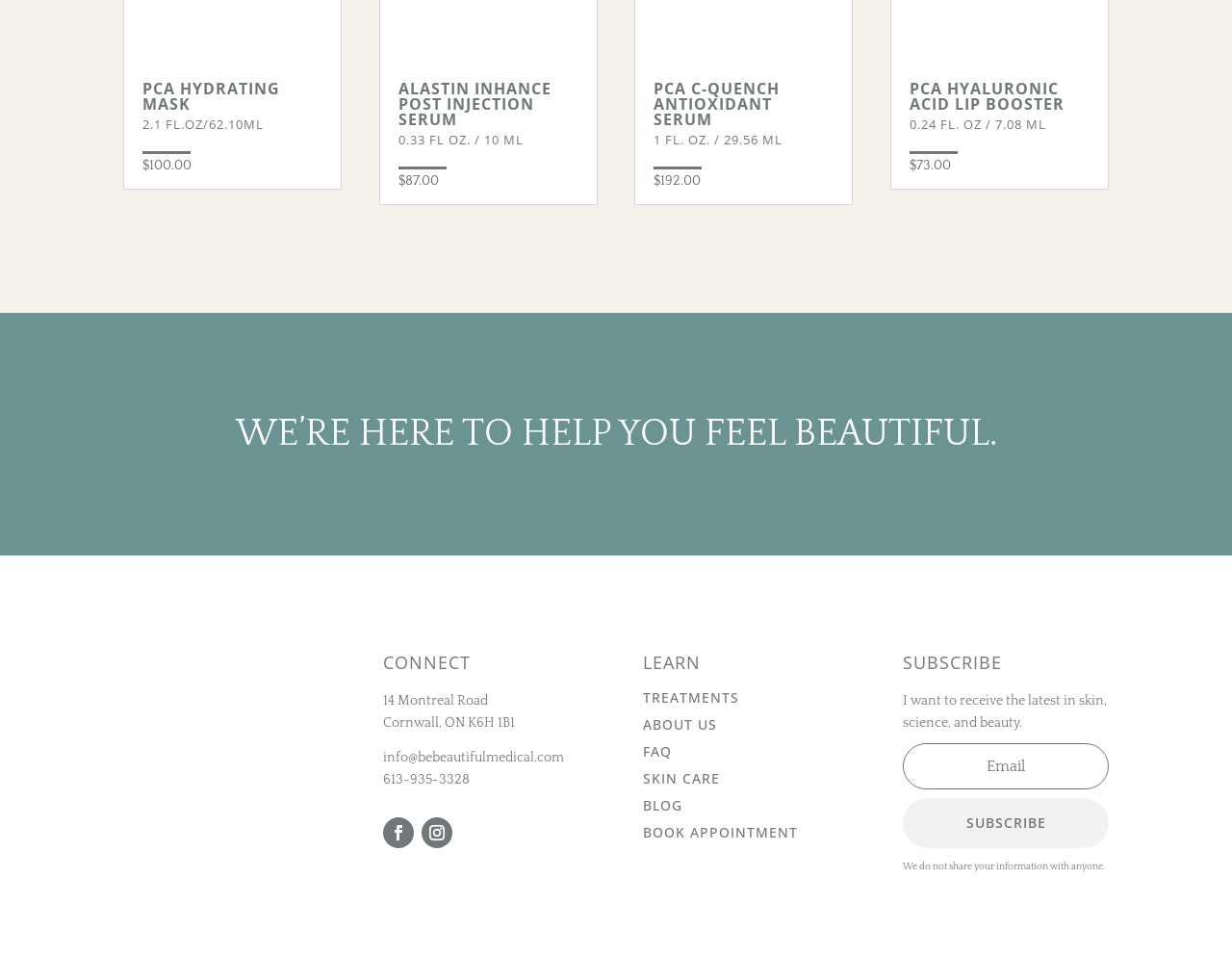Can you pinpoint the bounding box coordinates for the clickable element required for this instruction: "Click the 'SUBSCRIBE' button"? The coordinates should be four float numbers between 0 and 1, i.e., [left, top, right, bottom].

[0.733, 0.814, 0.9, 0.865]